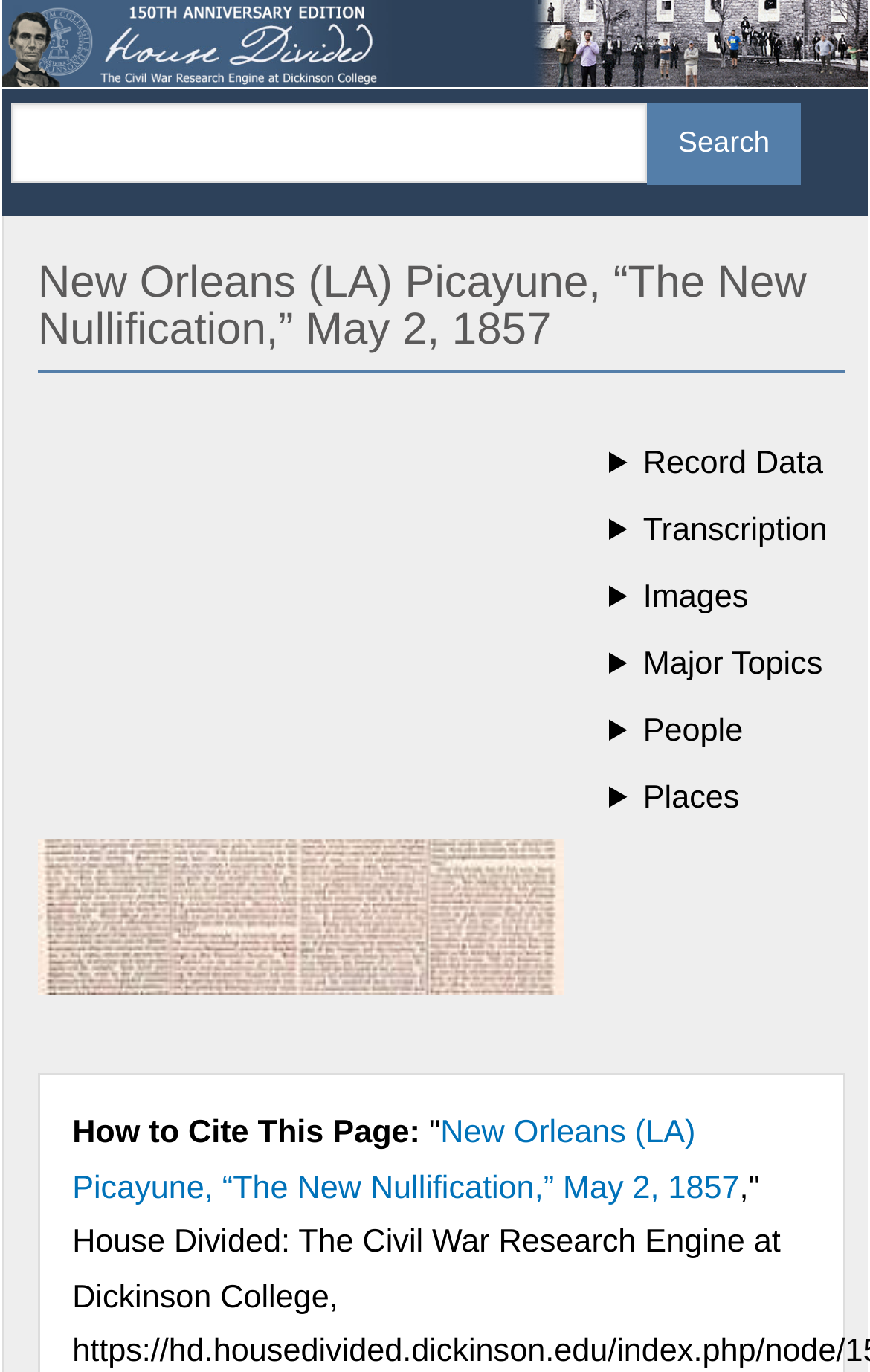Determine the bounding box coordinates of the clickable region to carry out the instruction: "View the home page".

[0.003, 0.018, 0.997, 0.044]